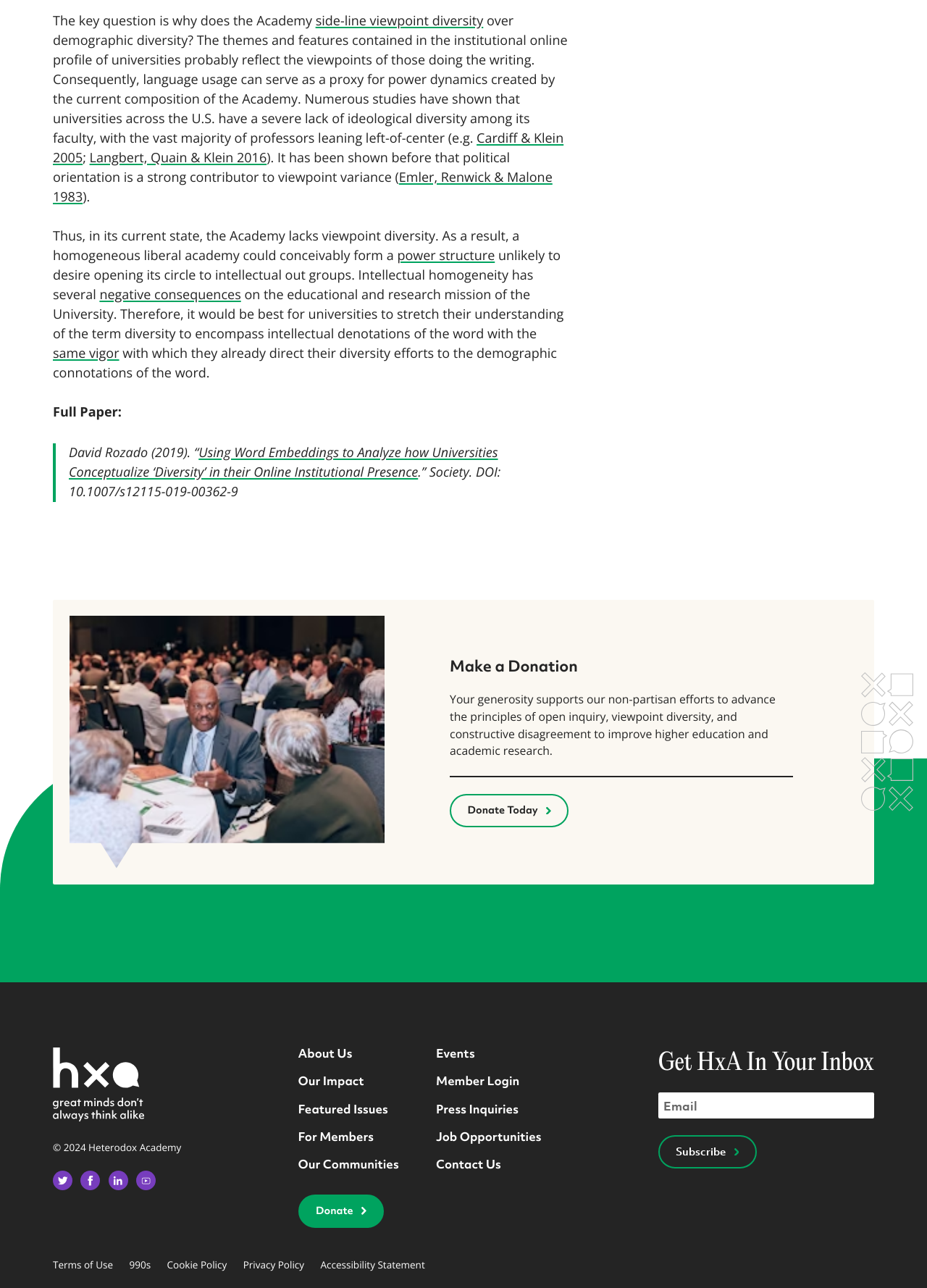What is the name of the author of the paper? Analyze the screenshot and reply with just one word or a short phrase.

David Rozado